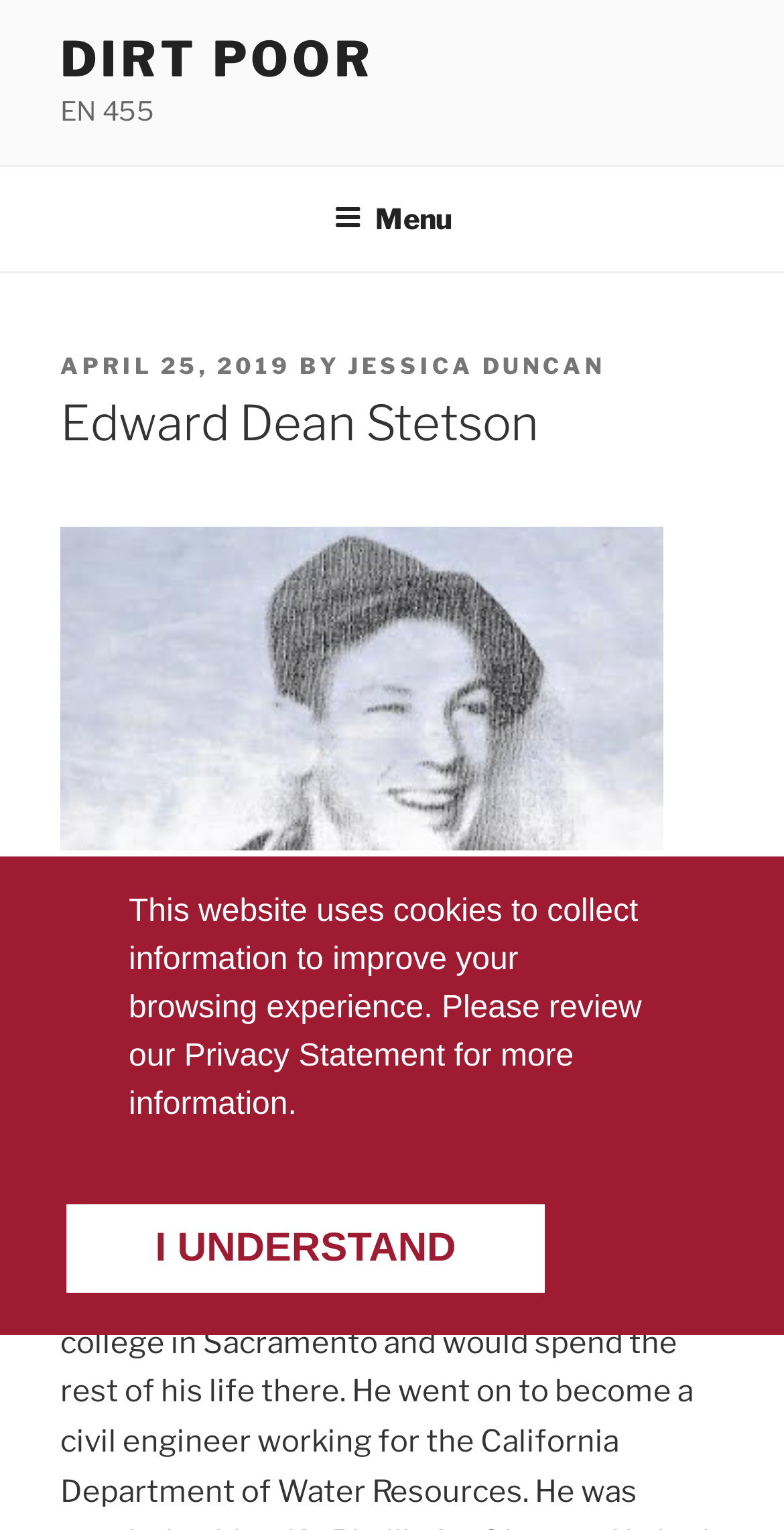What is the purpose of the website's cookies?
Provide a fully detailed and comprehensive answer to the question.

The answer can be found by looking at the StaticText element which contains the text 'This website uses cookies to collect information to improve your browsing experience'.